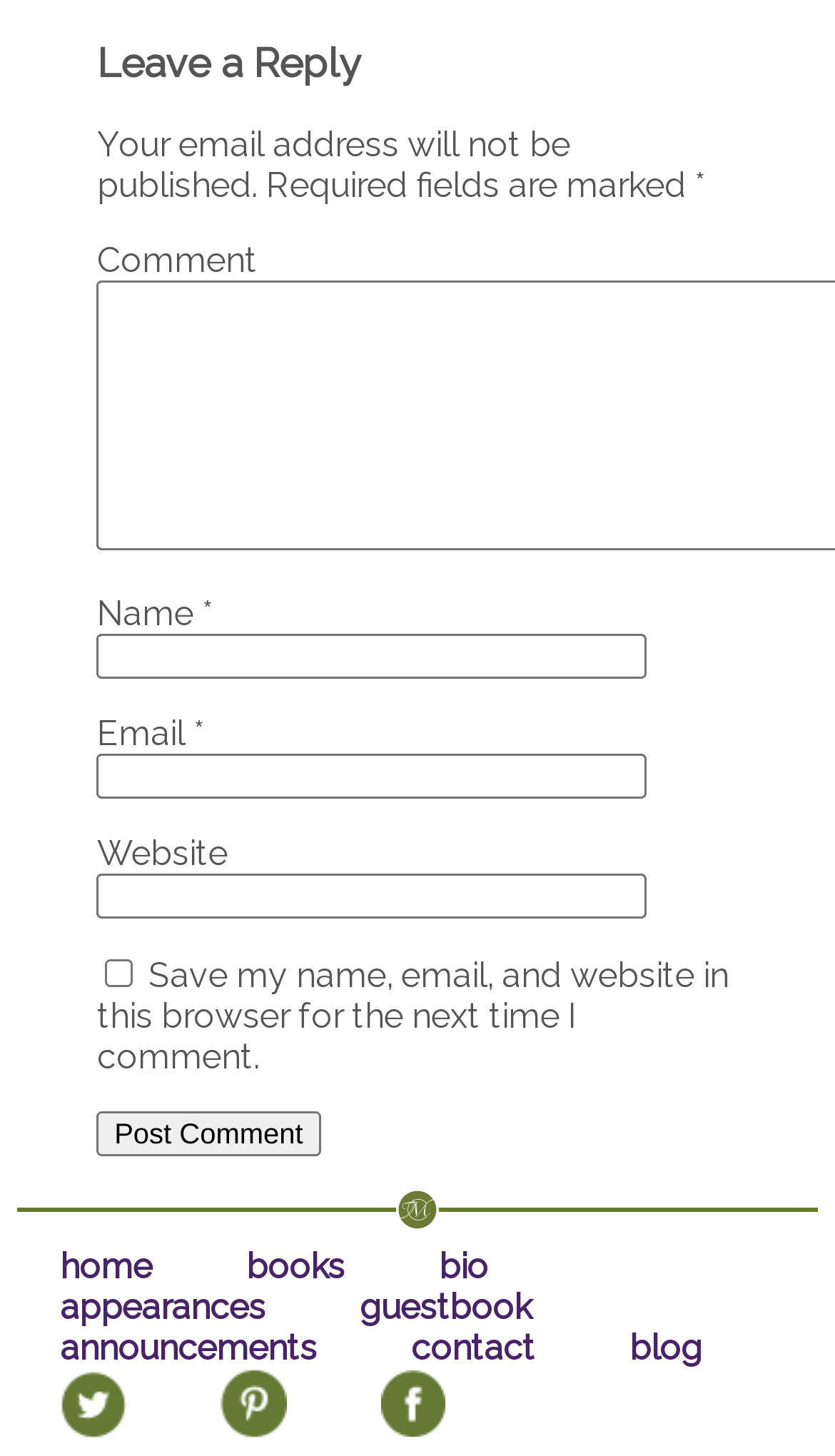Please identify the bounding box coordinates of the element that needs to be clicked to perform the following instruction: "Check the Save my name checkbox".

[0.127, 0.66, 0.16, 0.679]